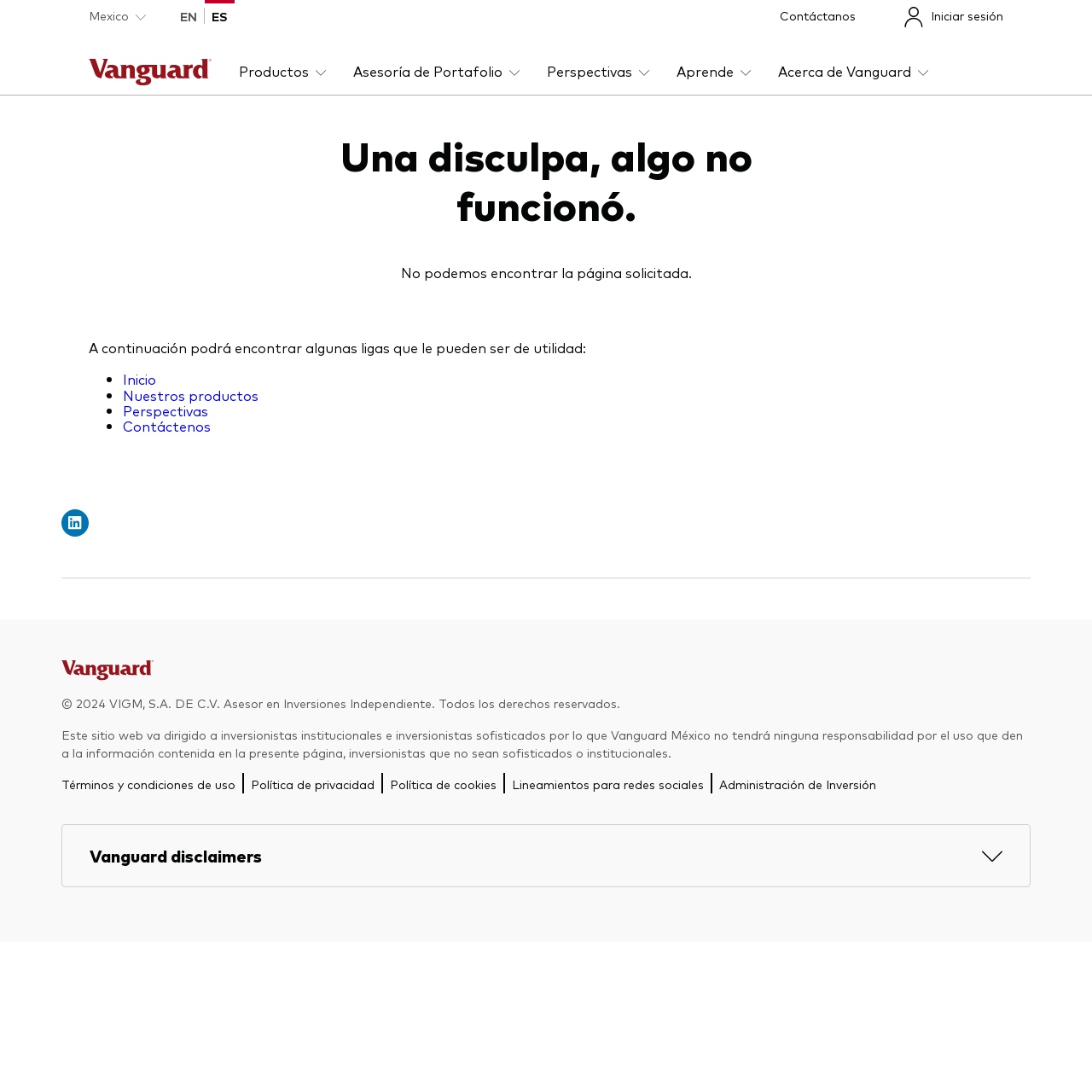Summarize the contents and layout of the webpage in detail.

This webpage appears to be an error page, specifically a 404 page, with the title "404 | Mexico Site". At the top left corner, there are three buttons for language selection, with options for English and Spanish. Next to these buttons, there is a link to "Contáctanos" (Contact Us) and a button to "Iniciar sesión" (Log in).

Below these elements, there is a navigation menu with six buttons: "Productos" (Products), "Asesoría de Portafolio" (Portfolio Advisory), "Perspectivas" (Perspectives), "Aprende" (Learn), and "Acerca de Vanguard" (About Vanguard).

The main content of the page is an error message, which reads "Una disculpa, algo no funcionó" (Sorry, something went wrong) in a large font, followed by a smaller text "No podemos encontrar la página solicitada" (We couldn't find the requested page).

Below the error message, there are some useful links, including "Inicio" (Home), "Nuestros productos" (Our Products), "Perspectivas" (Perspectives), and "Contáctenos" (Contact Us), which are presented in a bulleted list.

At the bottom of the page, there is a section with links to social media, Vanguard's website, and various policies, such as terms and conditions, privacy policy, and cookie policy. There is also a section with Vanguard's disclaimers, which can be expanded by clicking on a button.

Finally, at the very bottom of the page, there is a "Back to Top" button and a copyright notice with the year 2024.